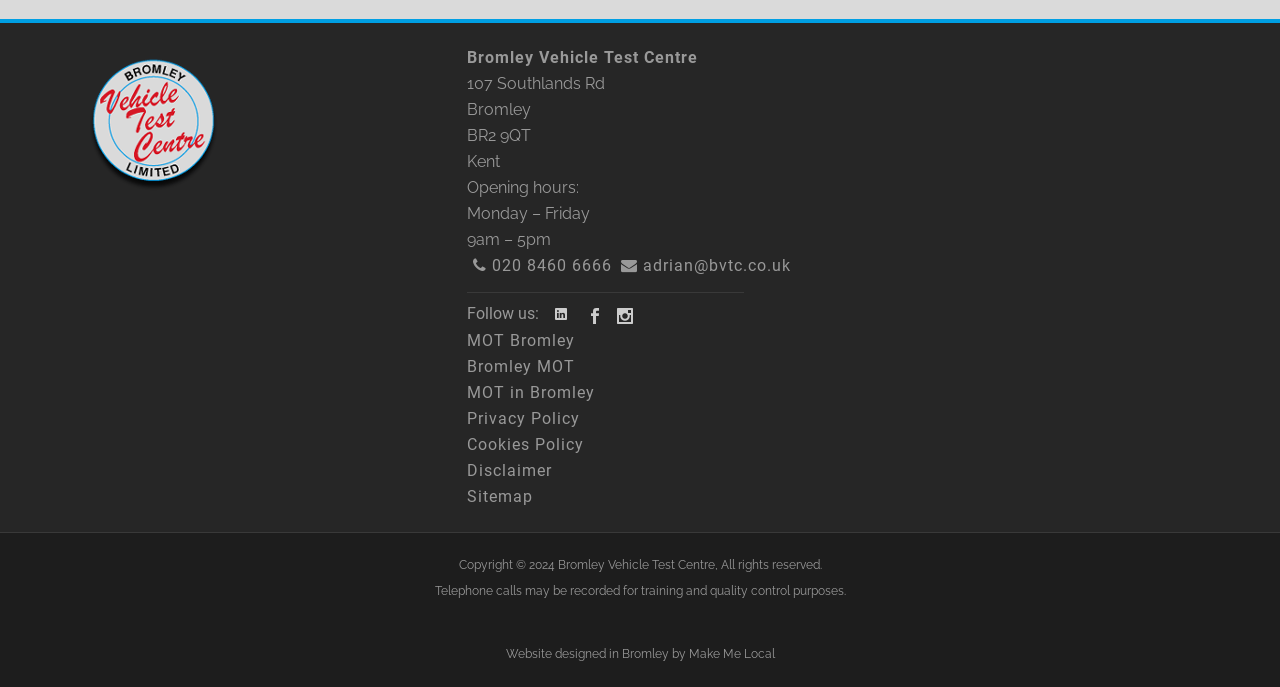What is the address of Bromley Vehicle Test Centre?
Based on the screenshot, respond with a single word or phrase.

107 Southlands Rd, BR2 9QT, Kent